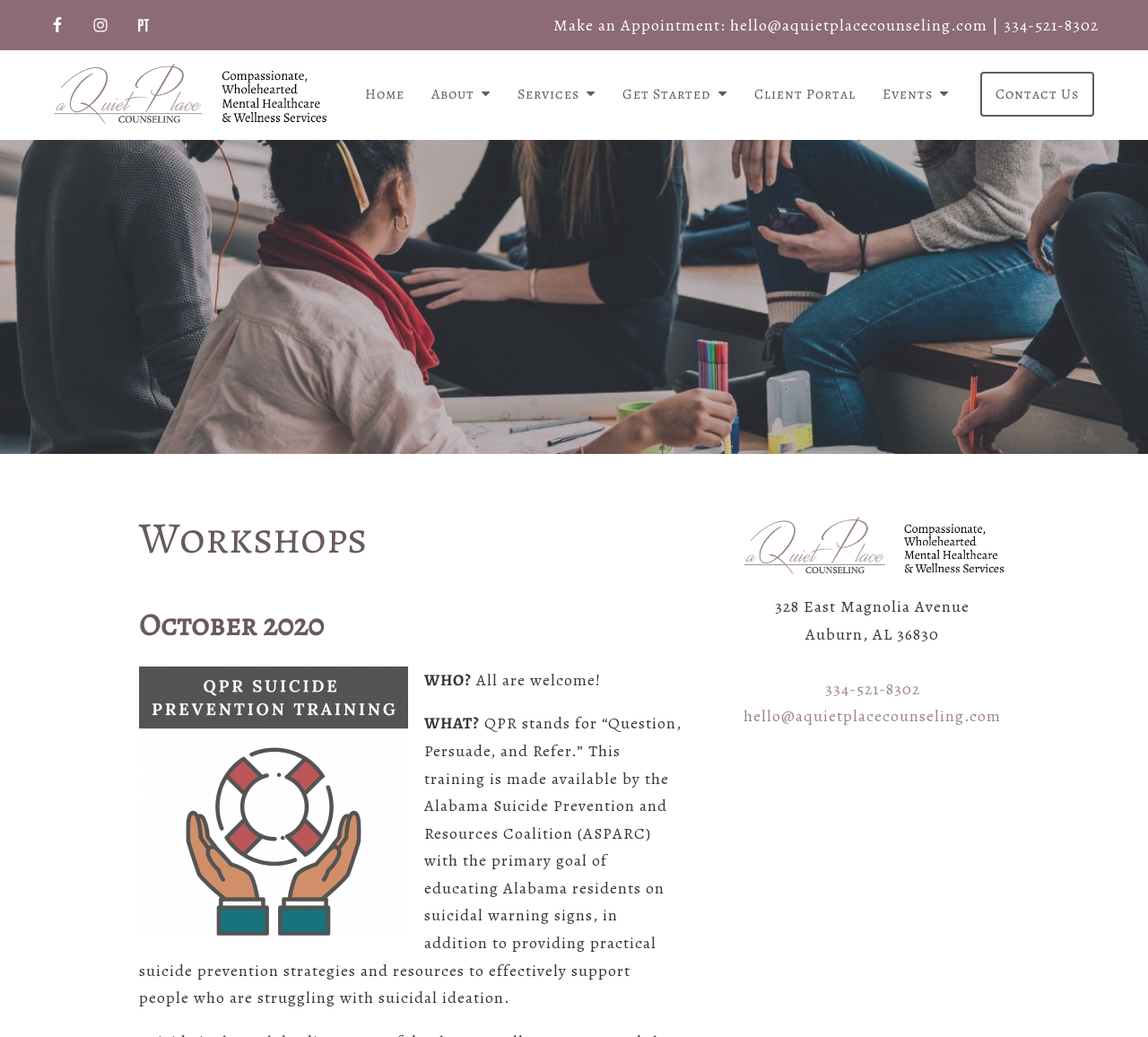What is the address of A Quiet Place Counseling, LLC?
Please respond to the question with a detailed and informative answer.

I found the address by looking at the static text elements on the webpage, specifically the ones that mention the location of the counseling service.